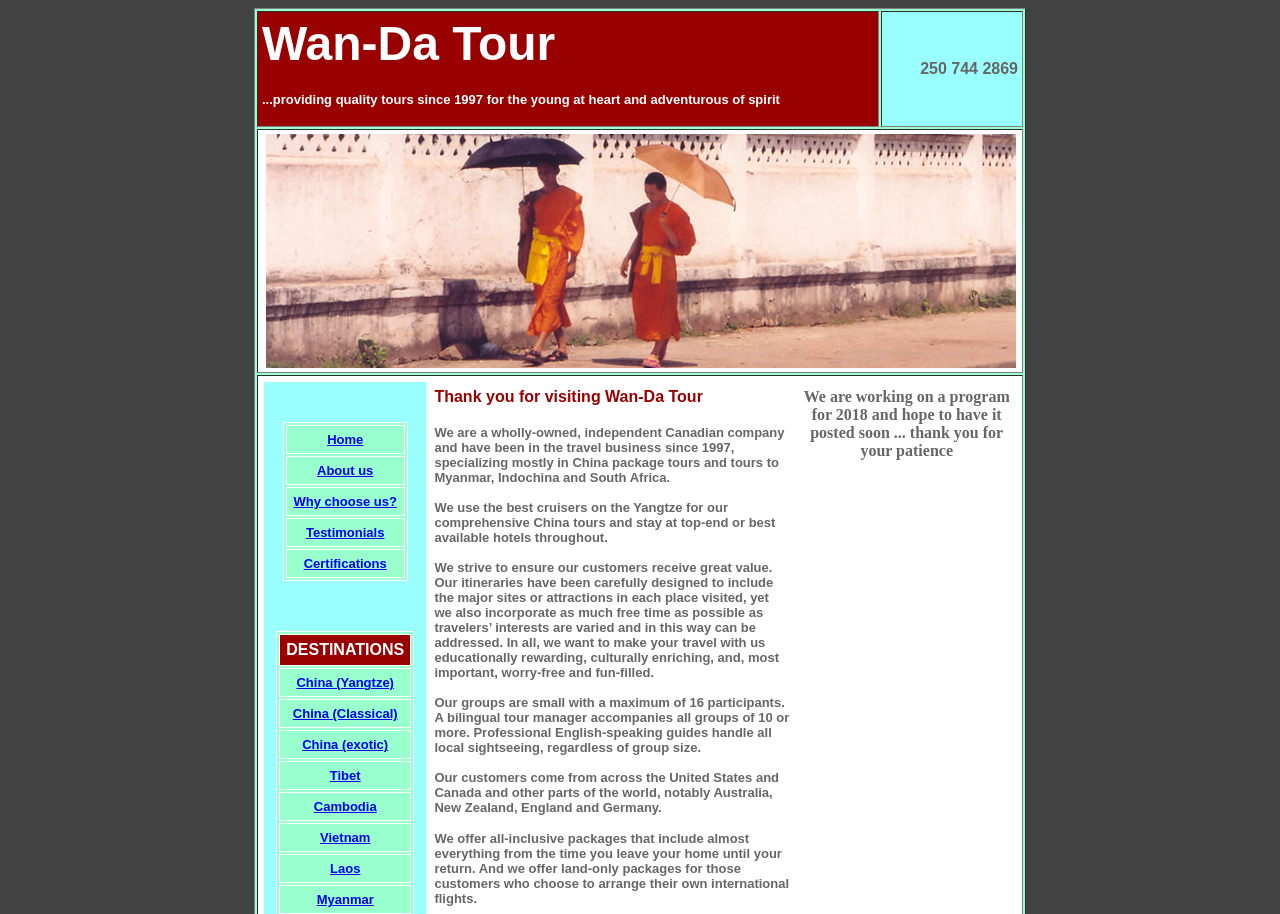What is the purpose of the tour company?
From the image, provide a succinct answer in one word or a short phrase.

To provide quality tours